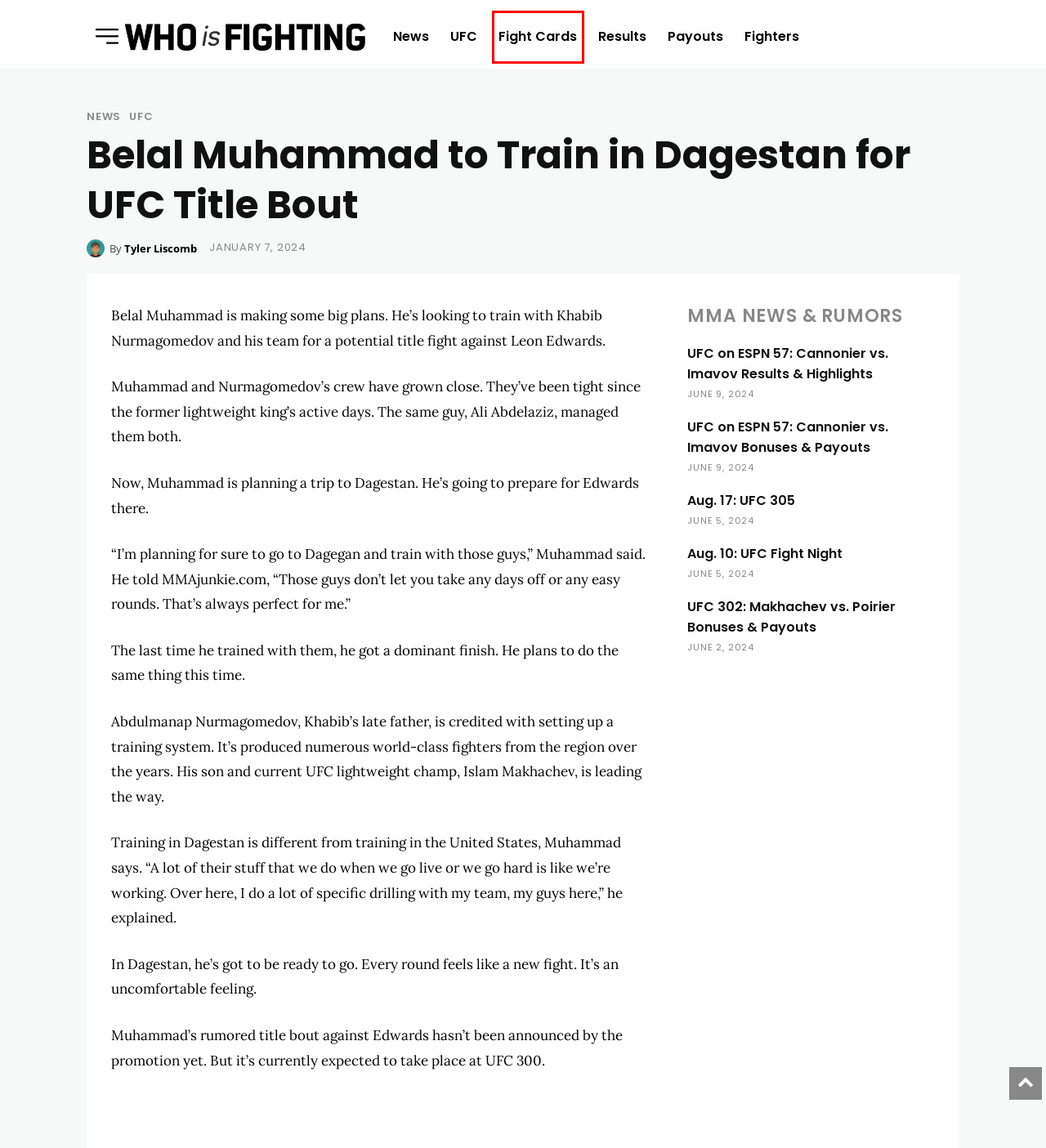Given a webpage screenshot with a UI element marked by a red bounding box, choose the description that best corresponds to the new webpage that will appear after clicking the element. The candidates are:
A. UFC on ESPN 57: Cannonier vs. Imavov – Results & Highlights
B. Fighter Archives | WhoIsFighting
C. UFC on ESPN 57: Cannonier vs. Imavov – Bonuses & Fighter Payouts
D. Tyler Liscomb on WhoIsFighting
E. MMA & UFC Results, Winners, & Highlights | WhoIsFighting
F. Aug. 17: UFC 305 – Fight Card & Details
G. Tonight's UFC Fight Card & Upcoming MMA Events | WhoIsFighting
H. MMA & UFC Fighter Payouts, Salaries & Bonuses | WhoIsFighting

G